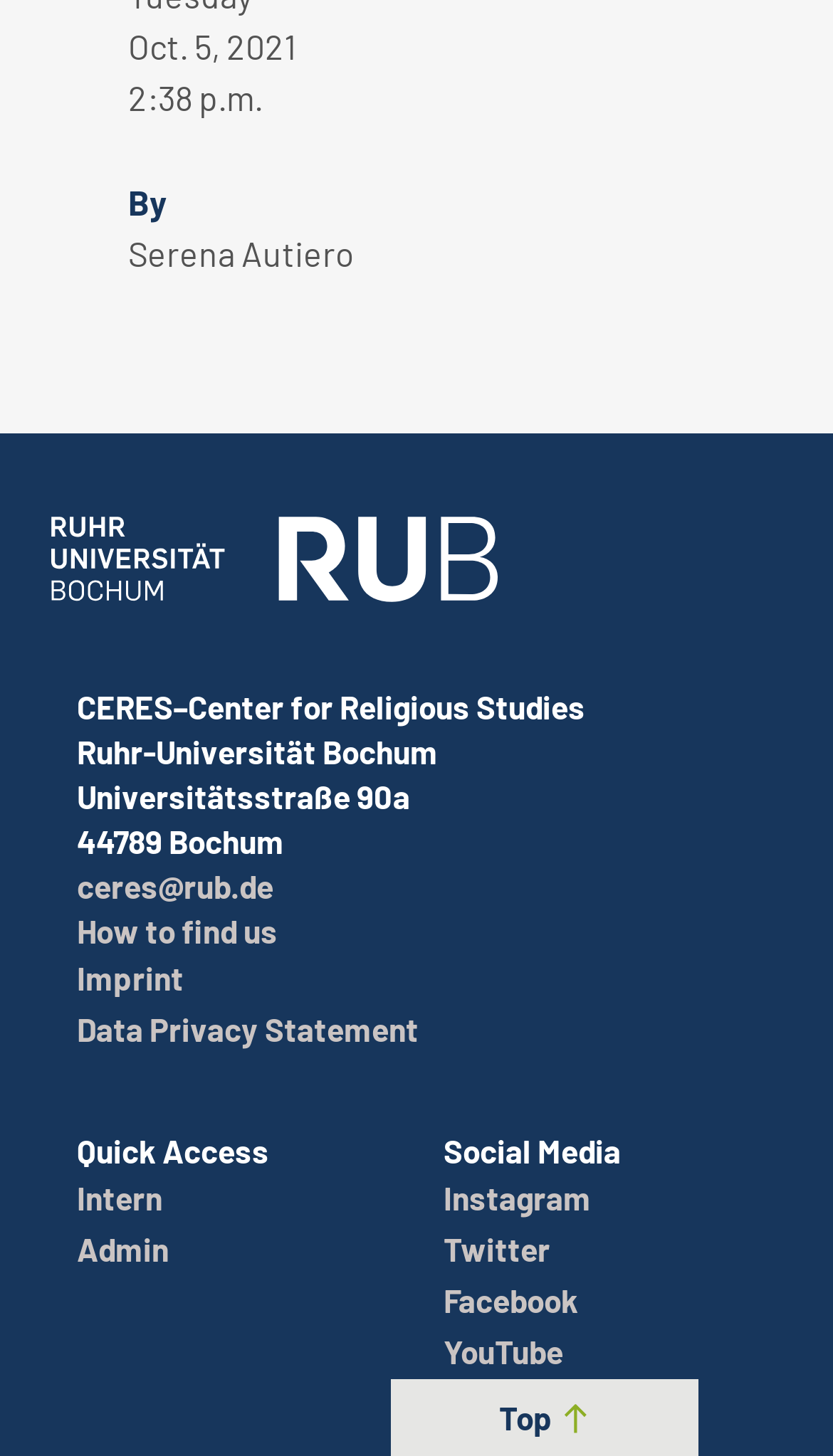Using the provided element description, identify the bounding box coordinates as (top-left x, top-left y, bottom-right x, bottom-right y). Ensure all values are between 0 and 1. Description: Data Privacy Statement

[0.092, 0.694, 0.503, 0.72]